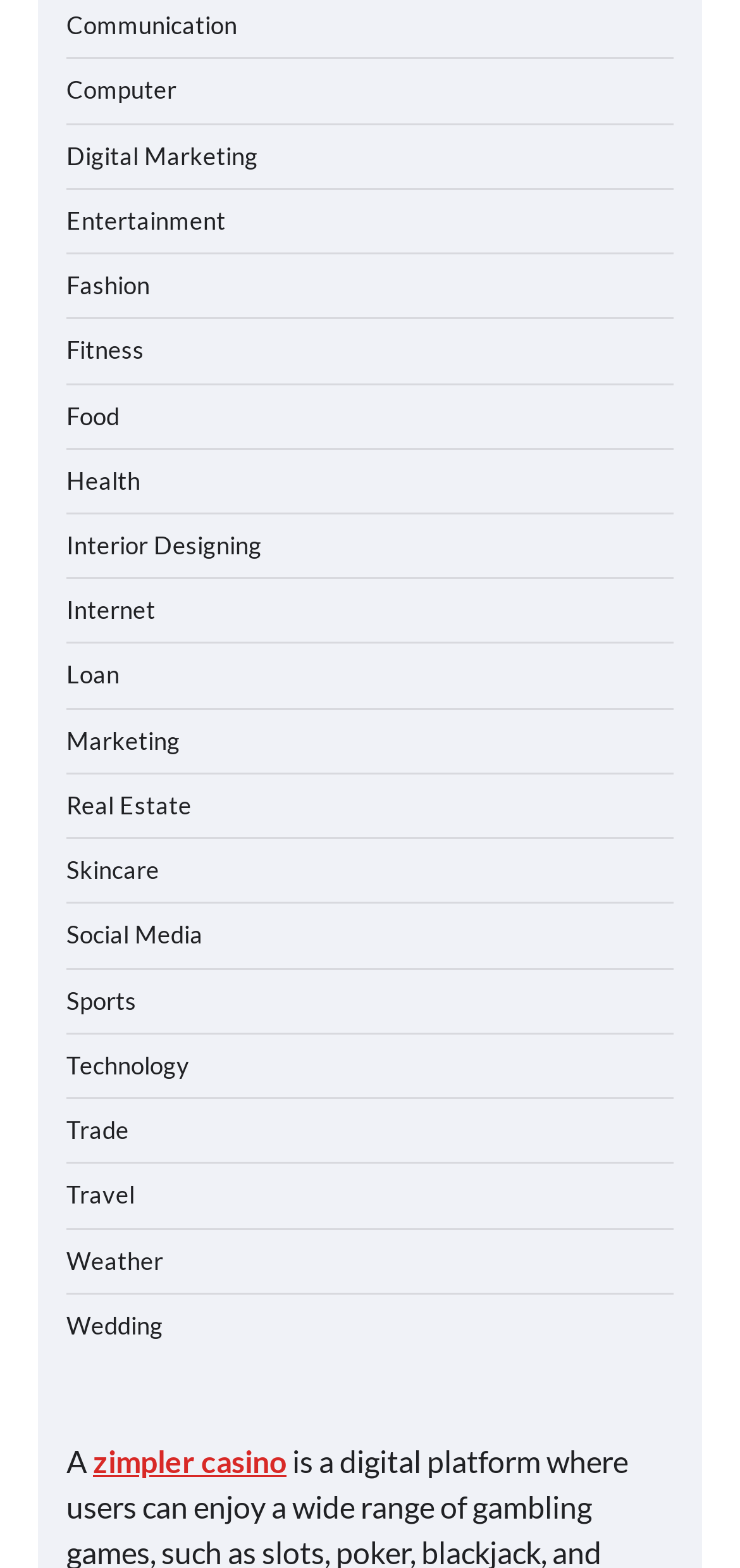Please identify the bounding box coordinates of the element that needs to be clicked to execute the following command: "Check phone number". Provide the bounding box using four float numbers between 0 and 1, formatted as [left, top, right, bottom].

None